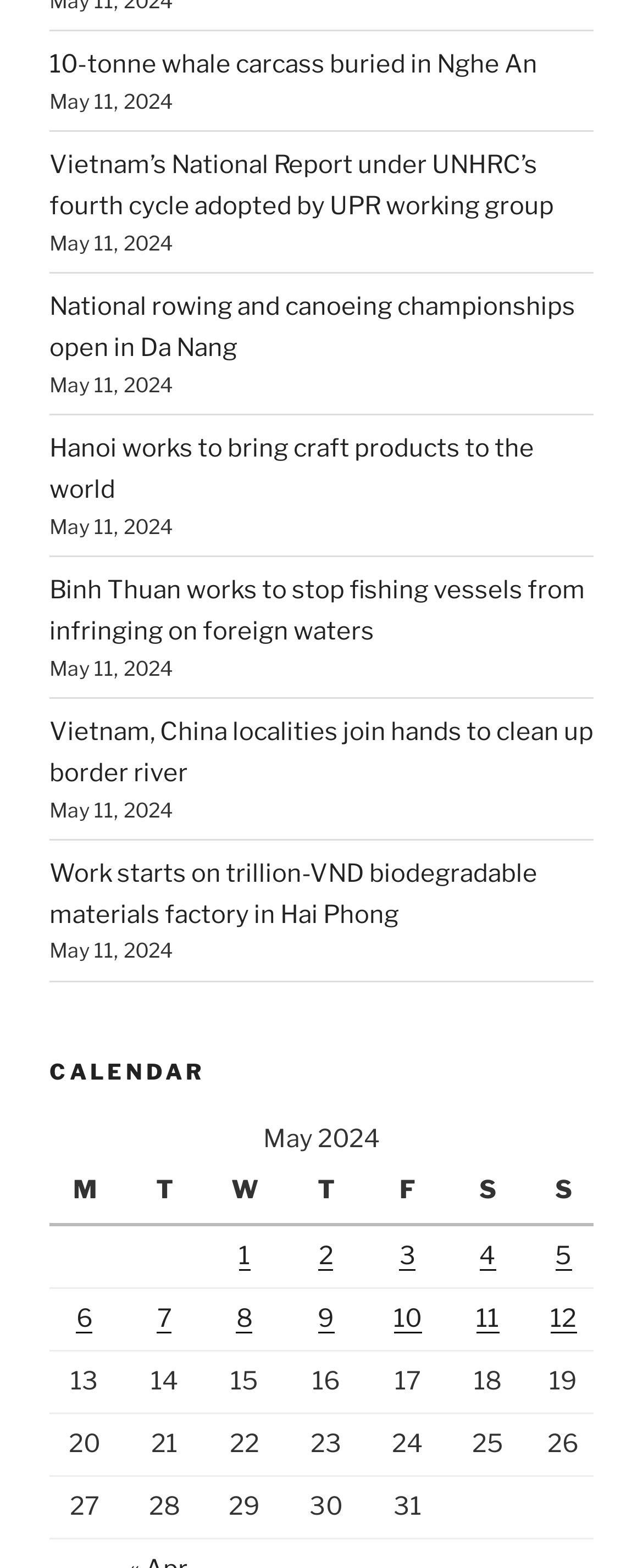Provide a single word or phrase answer to the question: 
What is the date of the latest news?

May 11, 2024